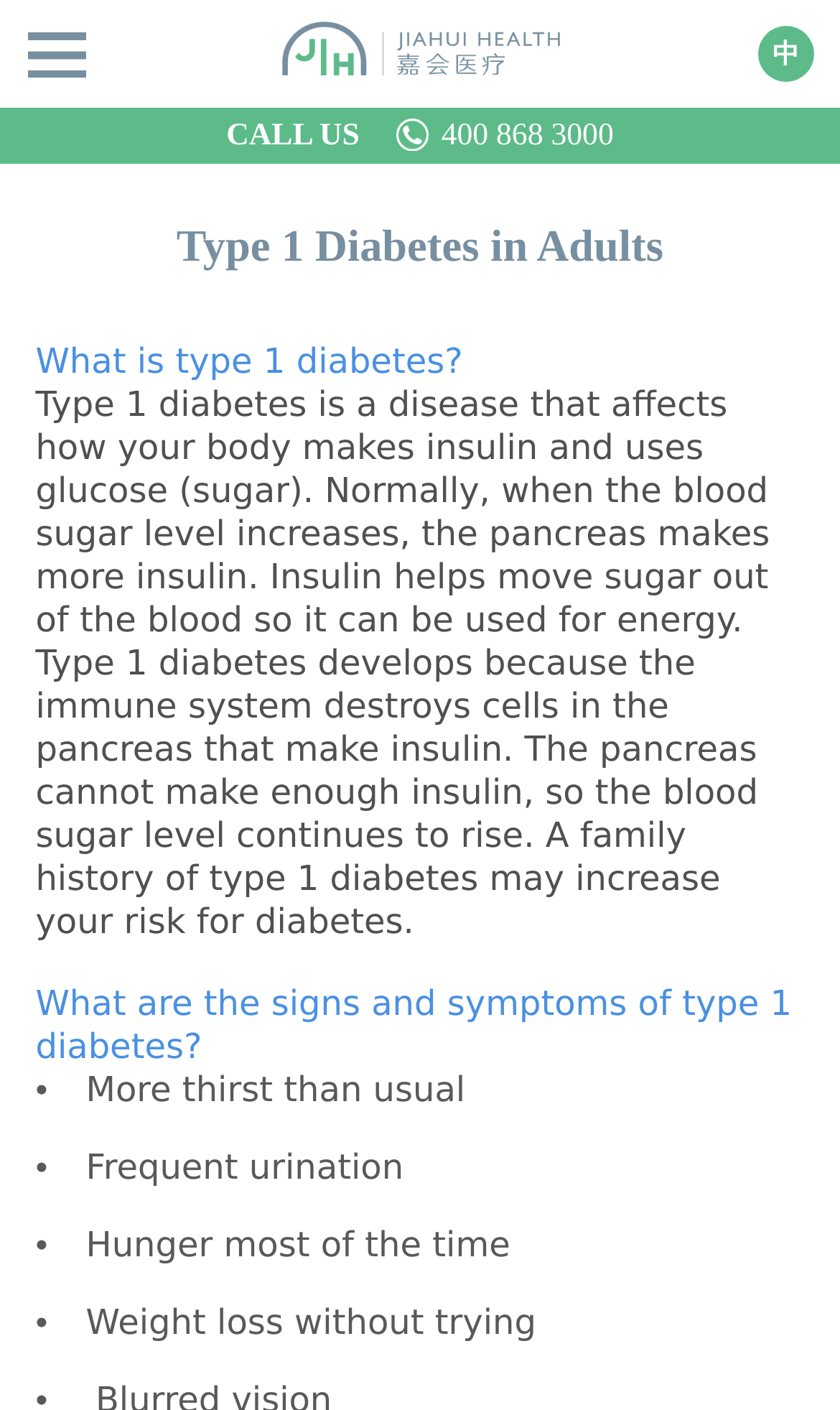Given the element description "alt="JIAHUI HEALTH"" in the screenshot, predict the bounding box coordinates of that UI element.

[0.336, 0.035, 0.667, 0.06]